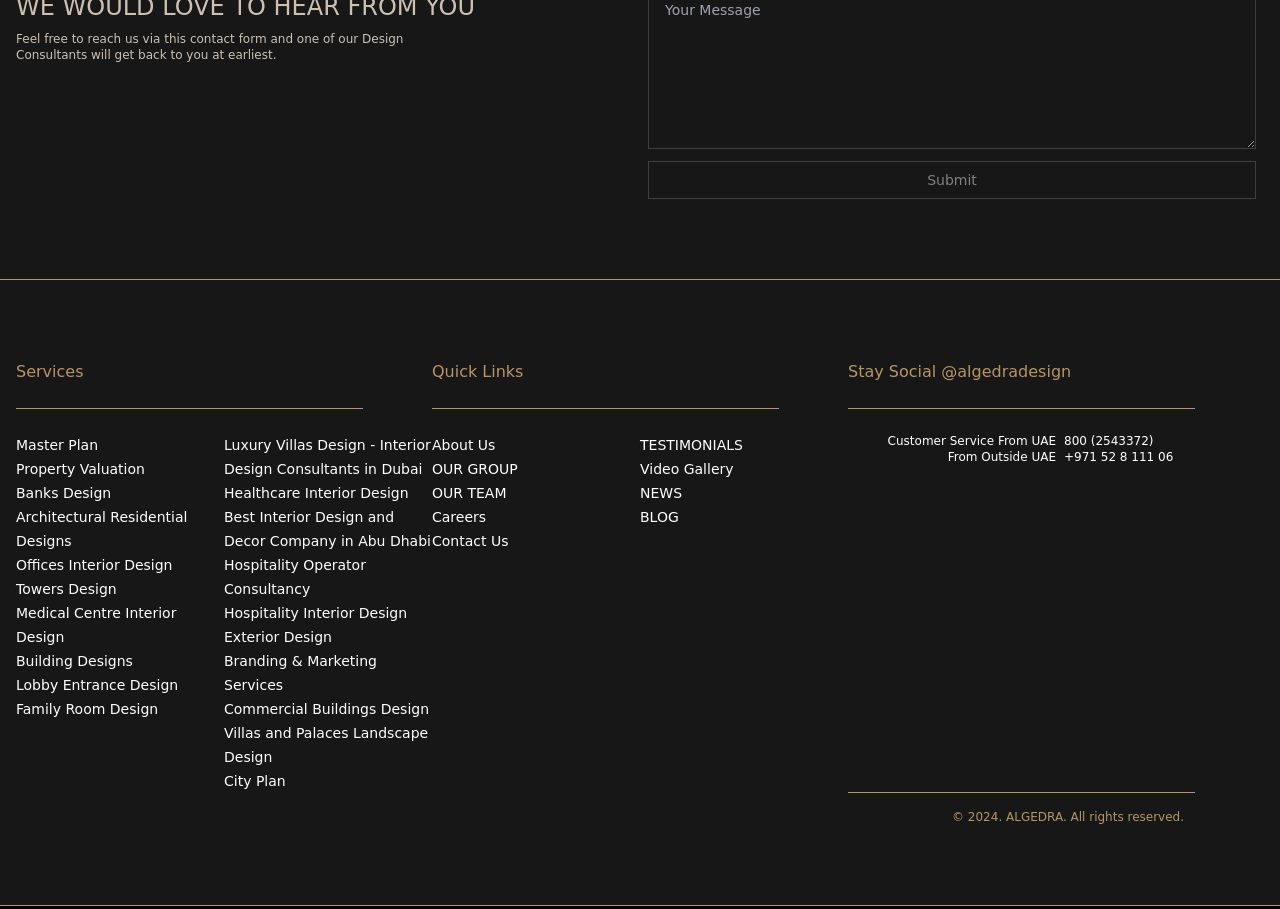Answer the question below in one word or phrase:
What is the phone number for customers from outside UAE?

+971 52 8 111 06